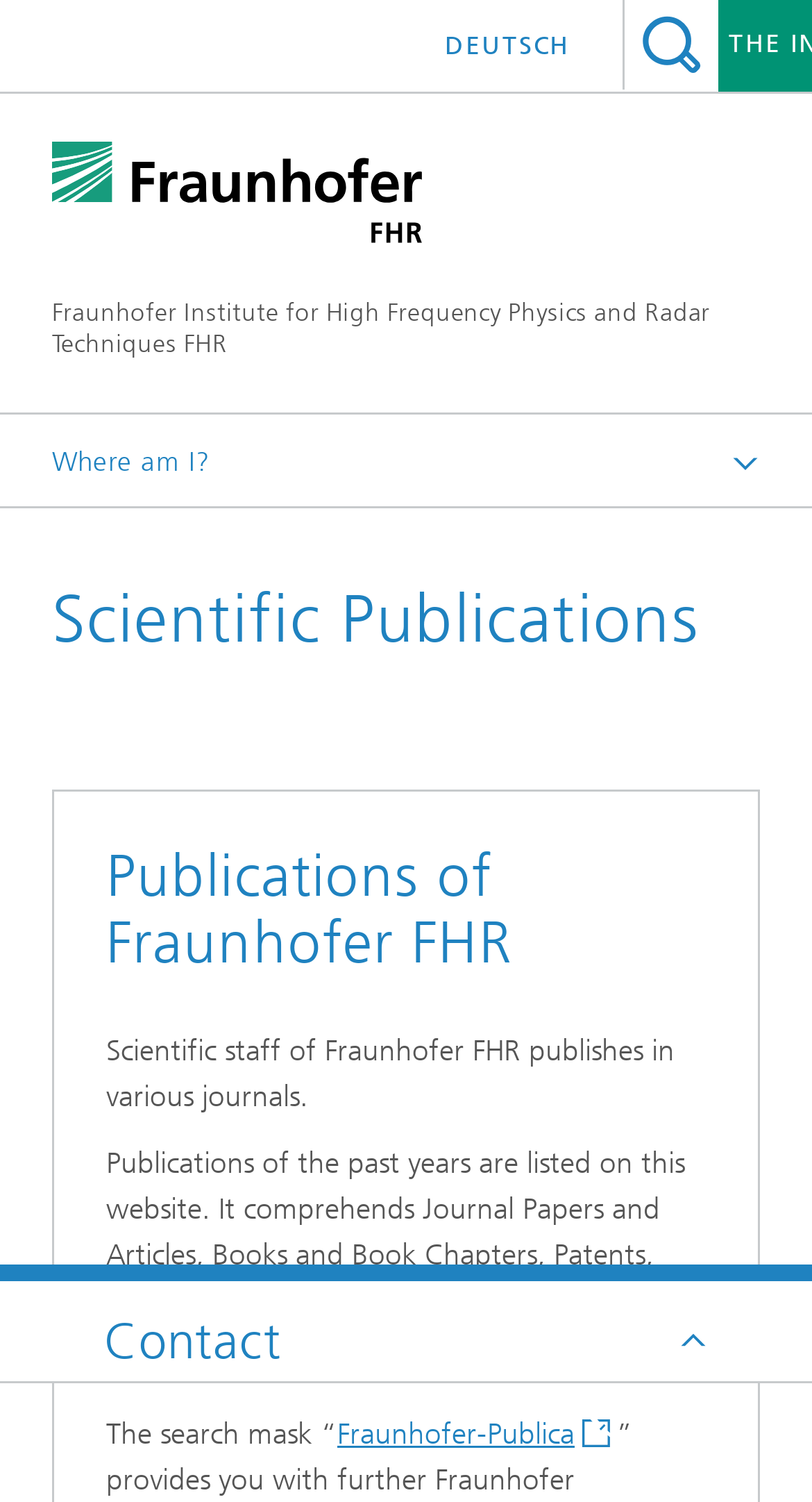Using the information from the screenshot, answer the following question thoroughly:
Is there a search function on this website?

The presence of a search button with the text 'SEARCH' and a search mask mentioned in the webpage content suggests that there is a search function available on this website.